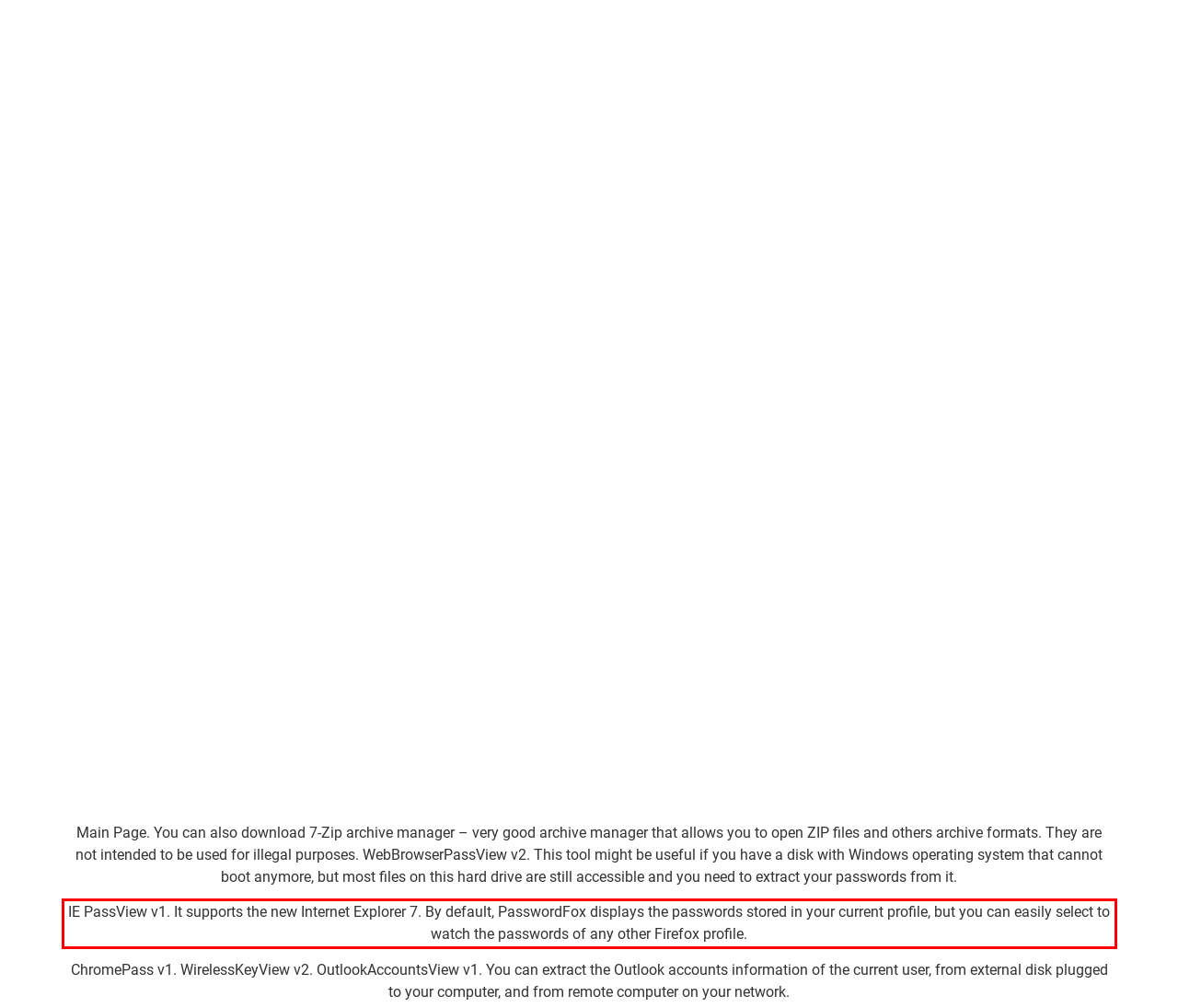Perform OCR on the text inside the red-bordered box in the provided screenshot and output the content.

IE PassView v1. It supports the new Internet Explorer 7. By default, PasswordFox displays the passwords stored in your current profile, but you can easily select to watch the passwords of any other Firefox profile.